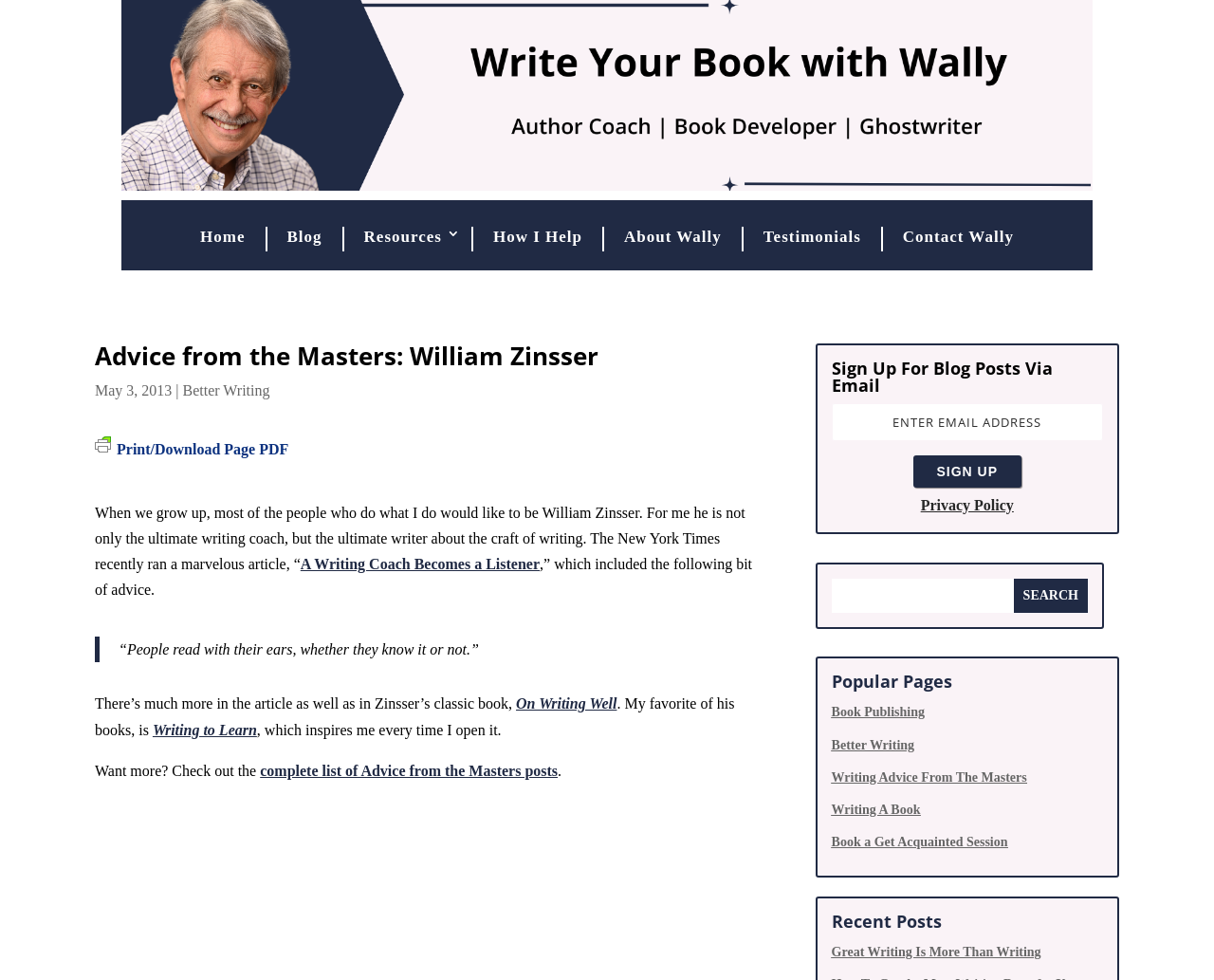Locate the bounding box coordinates of the clickable region necessary to complete the following instruction: "Read the 'On Writing Well' book". Provide the coordinates in the format of four float numbers between 0 and 1, i.e., [left, top, right, bottom].

[0.425, 0.71, 0.508, 0.726]